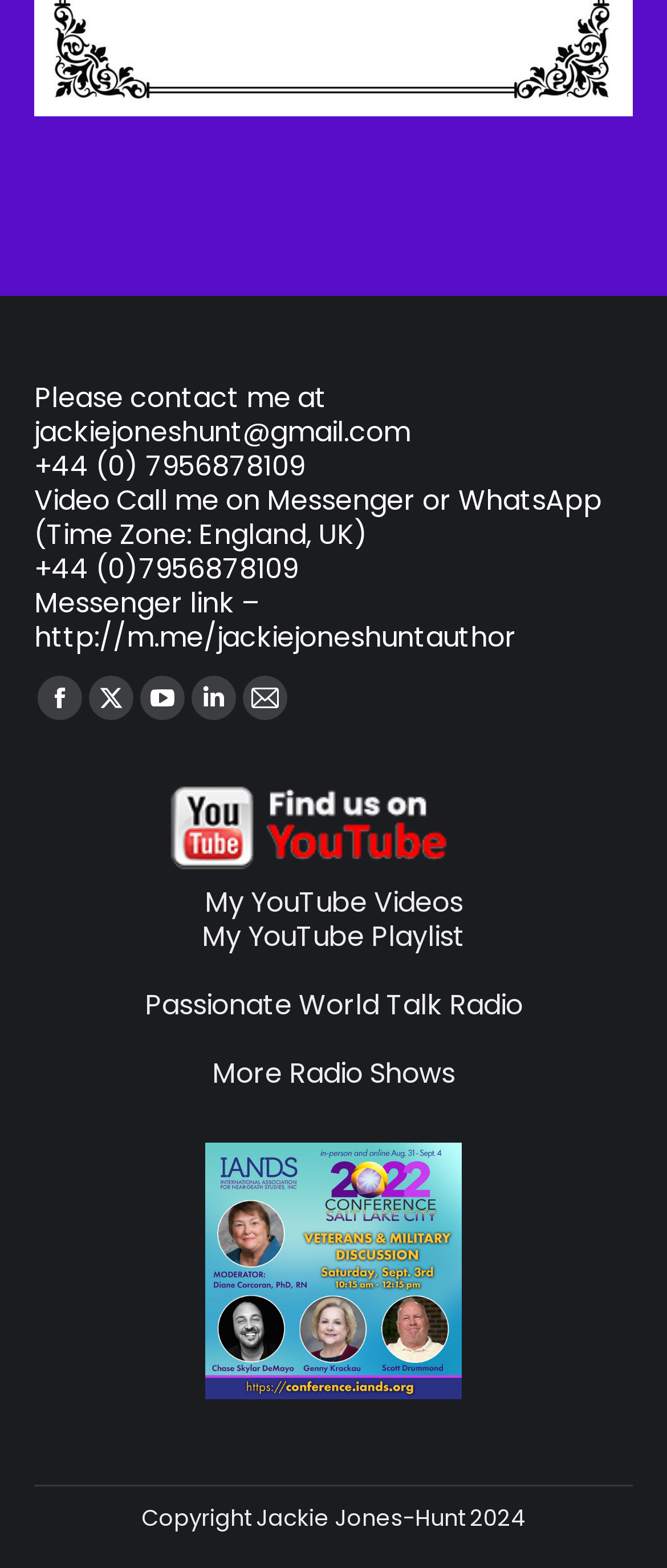Respond concisely with one word or phrase to the following query:
What social media platforms can you find Jackie Jones Hunt on?

Facebook, X, YouTube, Linkedin, Mail